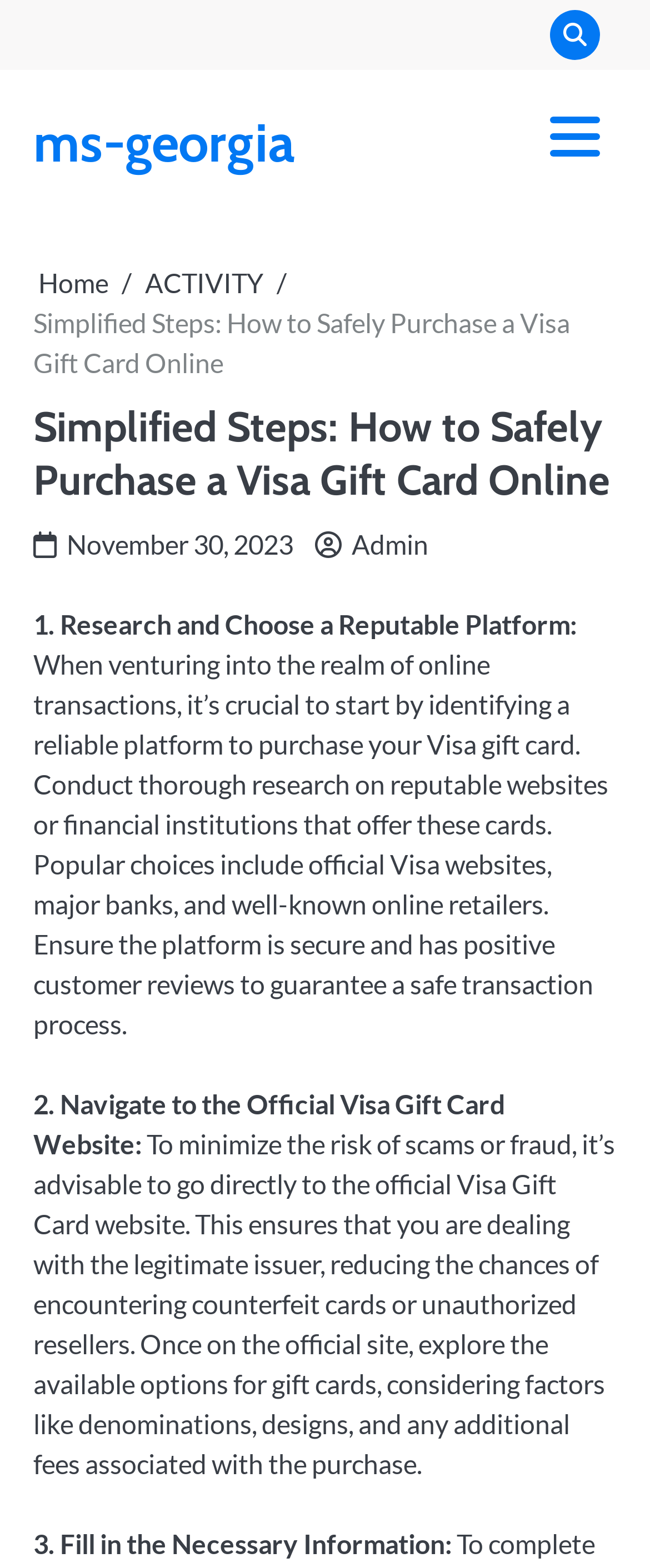Give a short answer to this question using one word or a phrase:
What factors should you consider when exploring gift card options?

Denominations, designs, and fees